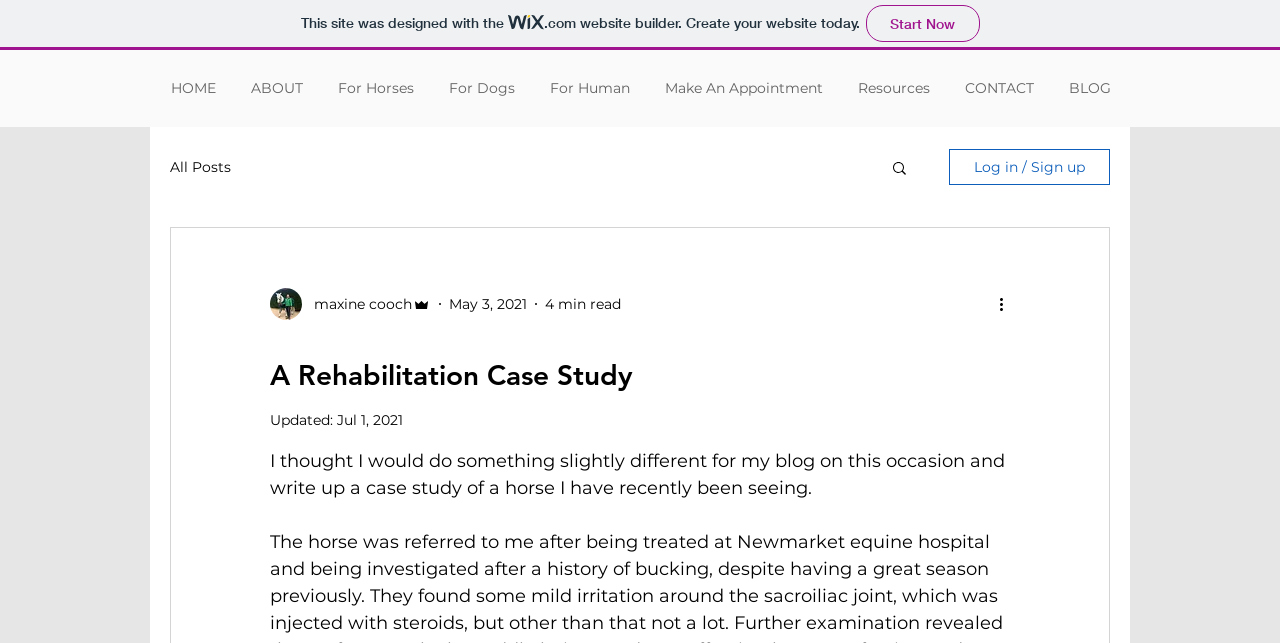Pinpoint the bounding box coordinates of the element that must be clicked to accomplish the following instruction: "Search for something". The coordinates should be in the format of four float numbers between 0 and 1, i.e., [left, top, right, bottom].

[0.695, 0.247, 0.71, 0.28]